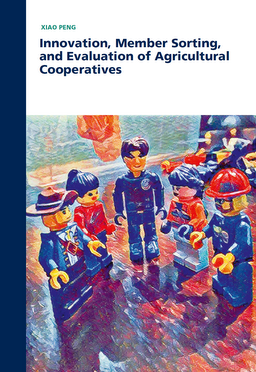What is the dominant color of the border?
Based on the image, answer the question in a detailed manner.

The color scheme of the cover combines a striking blue border with a dynamic illustration, reflecting the innovative aspects of the research.